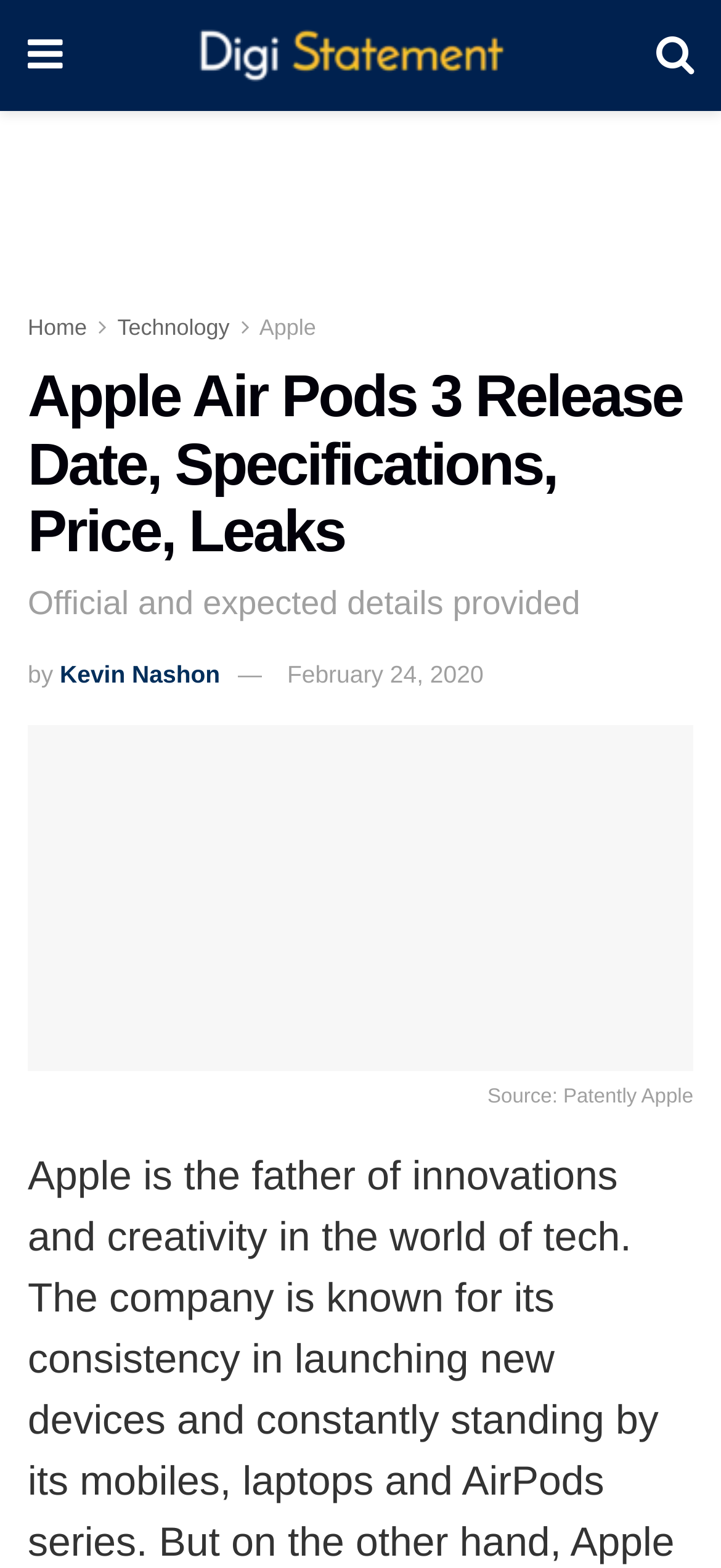Please find and provide the title of the webpage.

Apple Air Pods 3 Release Date, Specifications, Price, Leaks